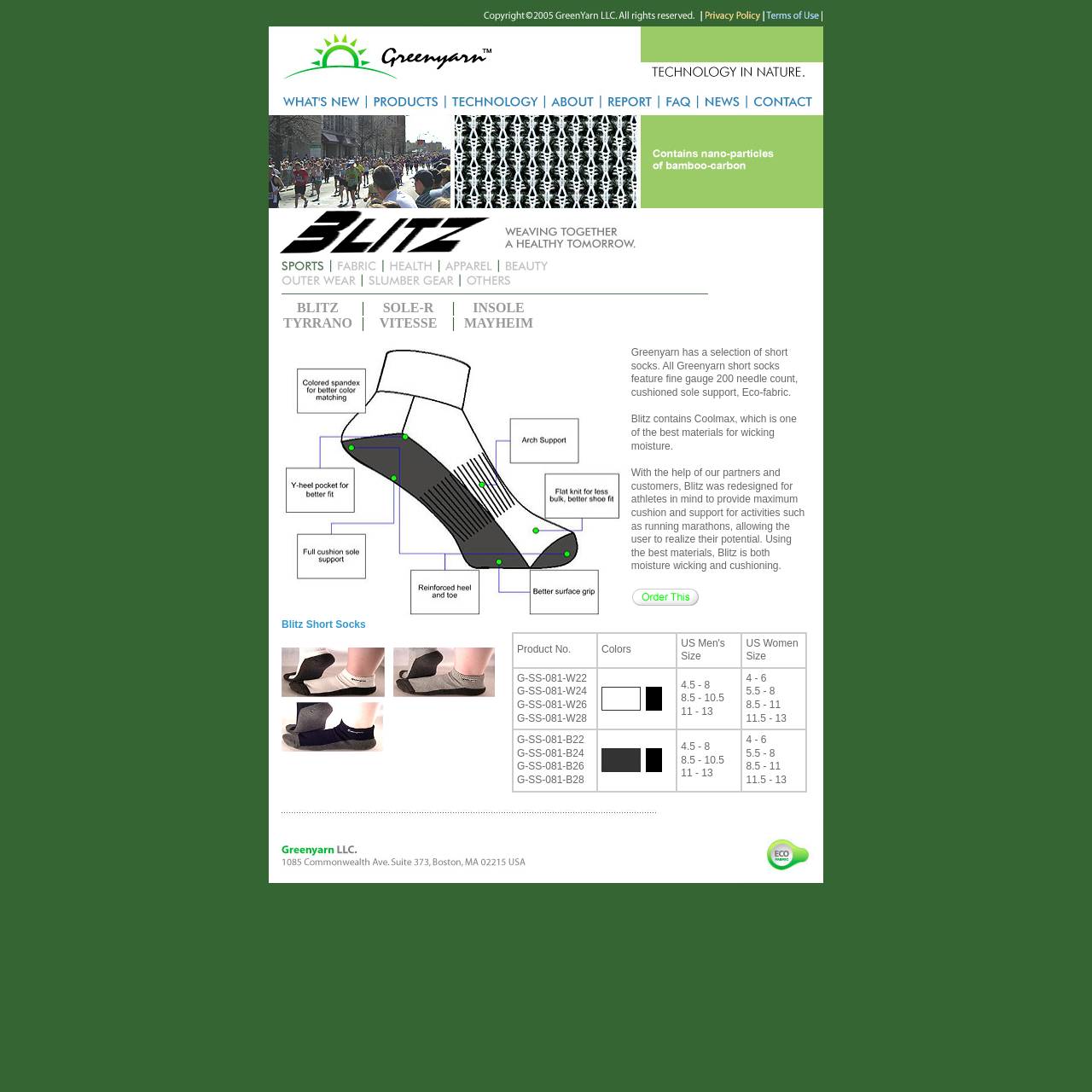Identify the bounding box coordinates of the section that should be clicked to achieve the task described: "read the text about Blitz Short Socks".

[0.246, 0.236, 0.739, 0.754]